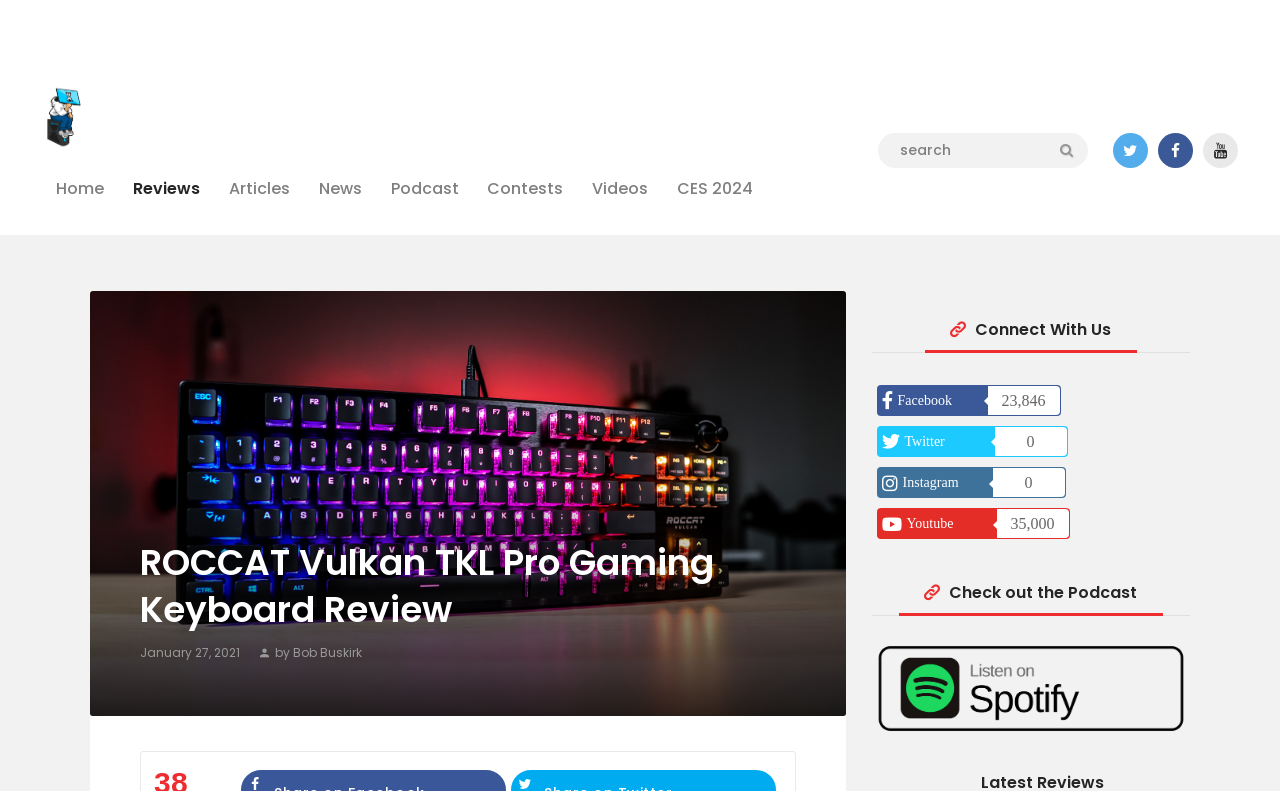Determine the main headline from the webpage and extract its text.

ROCCAT Vulkan TKL Pro Gaming Keyboard Review